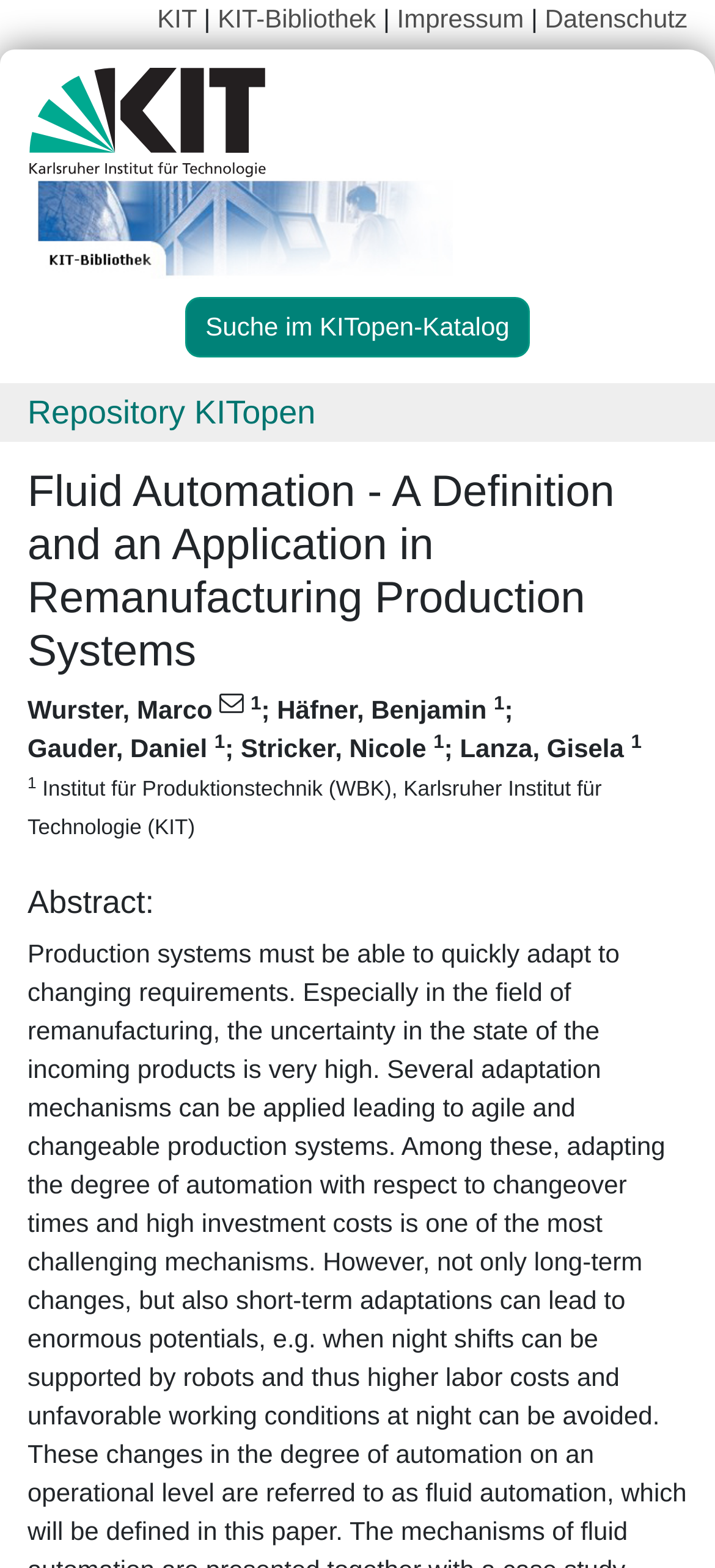What is the name of the institute?
Carefully analyze the image and provide a detailed answer to the question.

I found the answer by looking at the static text element with the text 'Institut für Produktionstechnik (WBK), Karlsruher Institut für Technologie (KIT)' which is located below the authors' names.